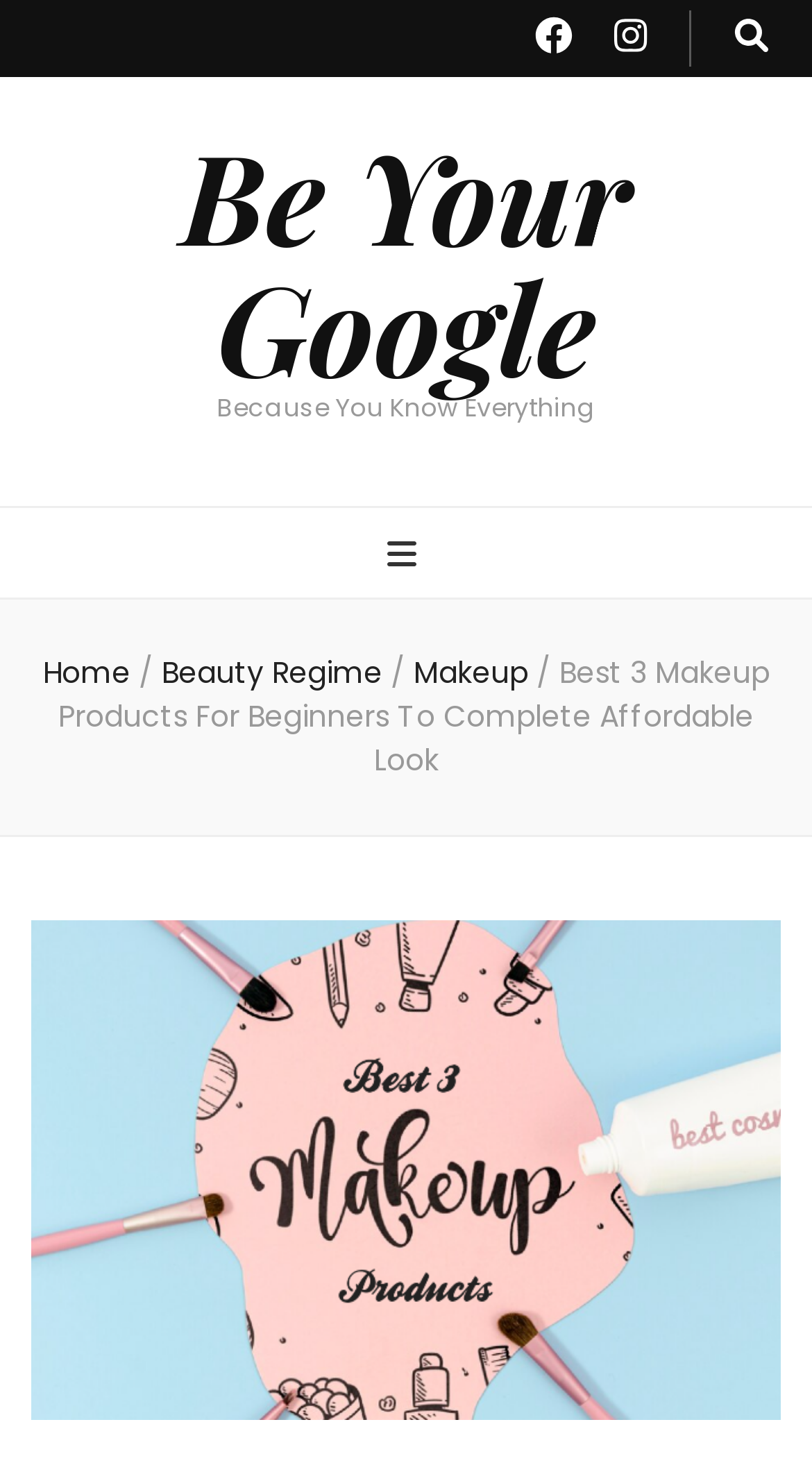Please analyze the image and provide a thorough answer to the question:
Is the search toggle button expanded?

I checked the property of the search toggle button and found that its 'expanded' property is set to 'False', which means it is not expanded.